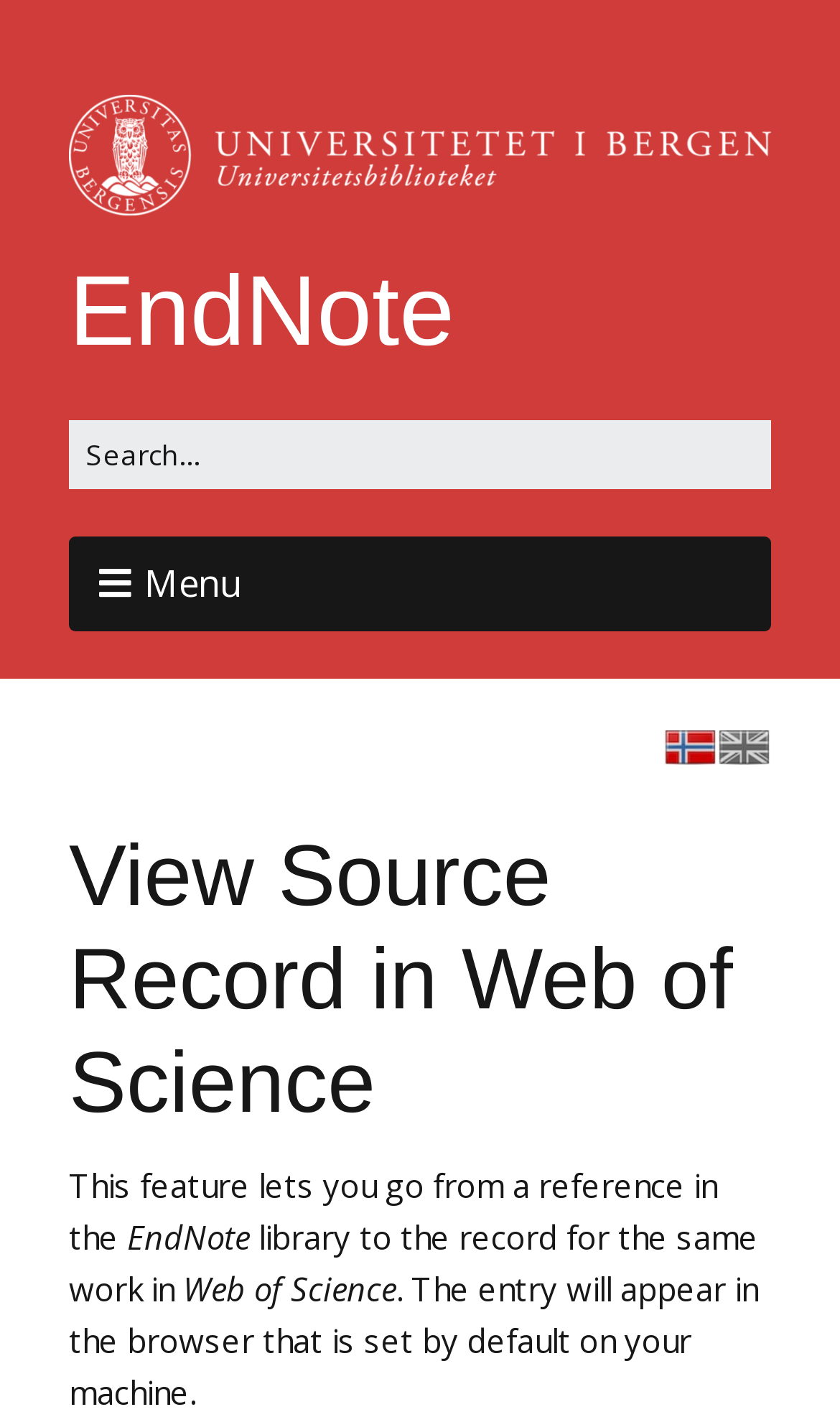From the element description: "parent_node: EndNote", extract the bounding box coordinates of the UI element. The coordinates should be expressed as four float numbers between 0 and 1, in the order [left, top, right, bottom].

[0.082, 0.067, 0.918, 0.162]